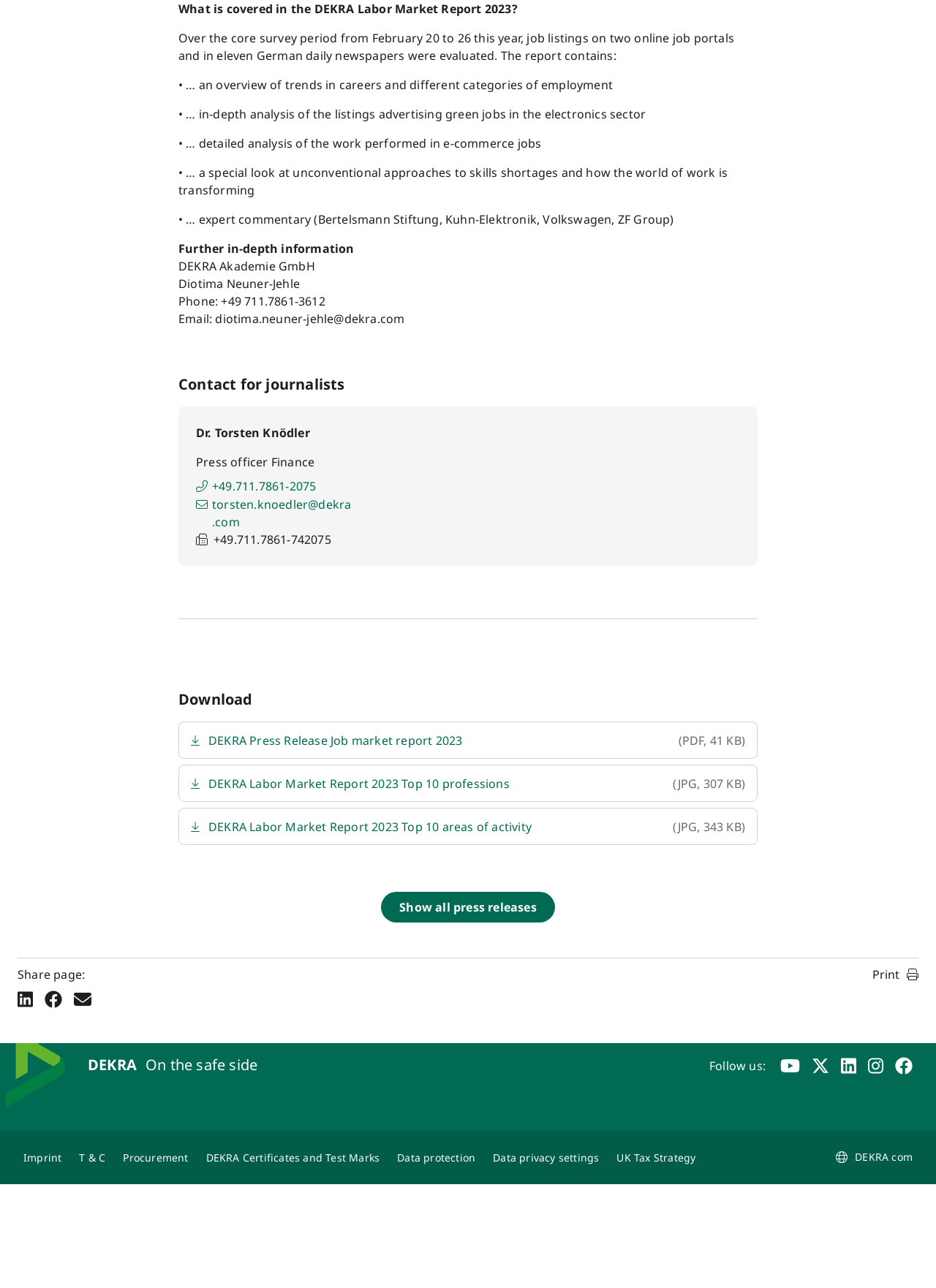Identify the coordinates of the bounding box for the element that must be clicked to accomplish the instruction: "Contact Dr. Torsten Knödler".

[0.209, 0.33, 0.331, 0.342]